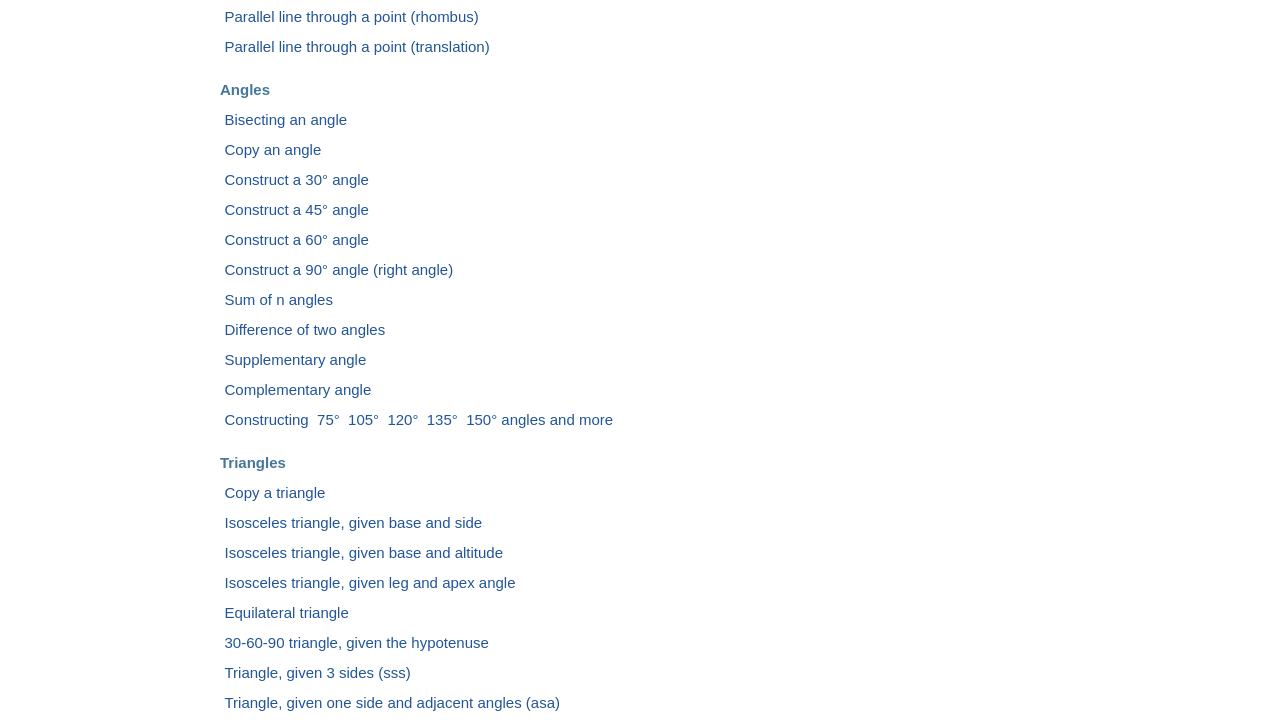Please identify the bounding box coordinates of the region to click in order to complete the task: "Construct a 90° angle (right angle)". The coordinates must be four float numbers between 0 and 1, specified as [left, top, right, bottom].

[0.175, 0.362, 0.362, 0.385]